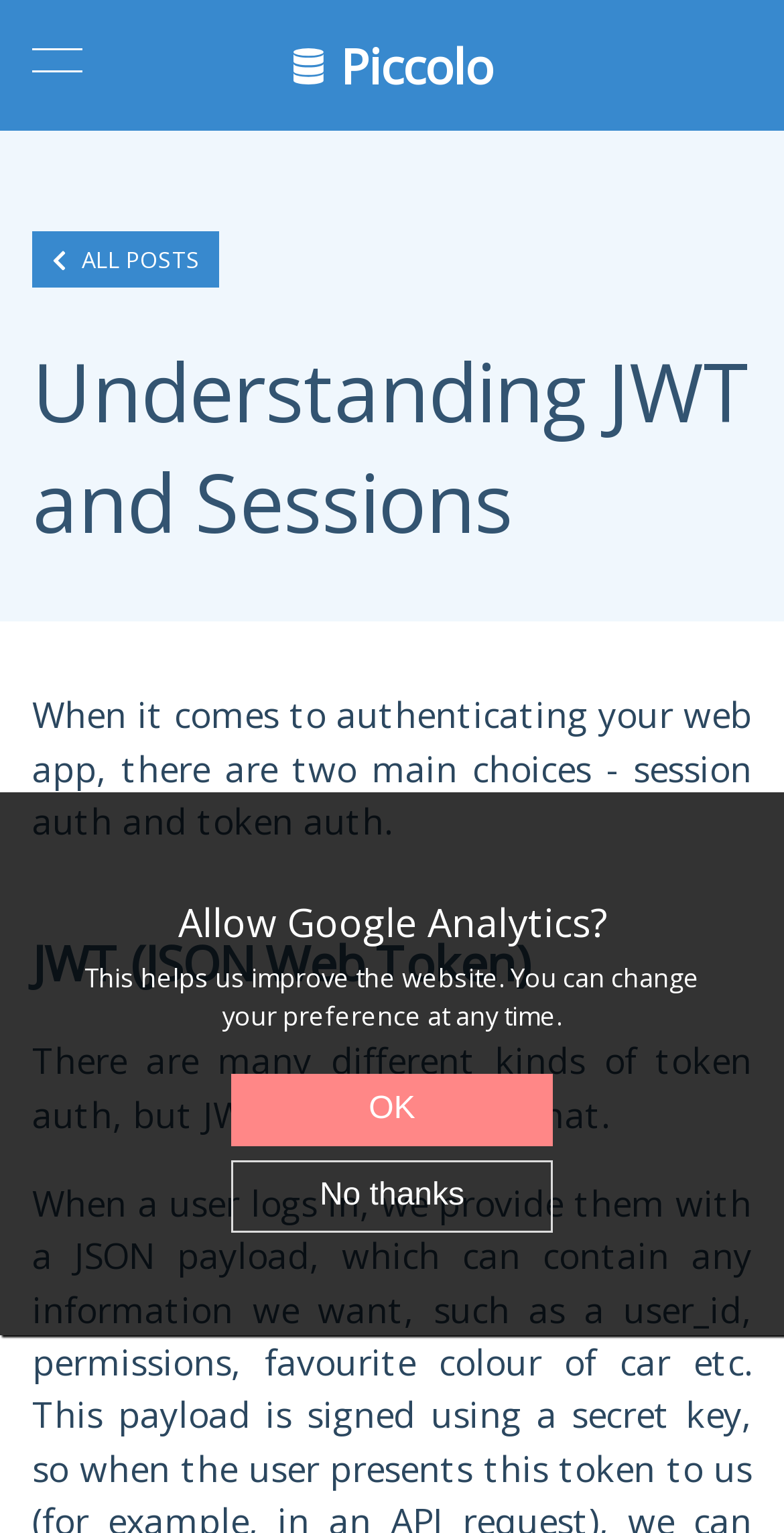Please give a short response to the question using one word or a phrase:
What is the popular format of token auth mentioned?

JWT